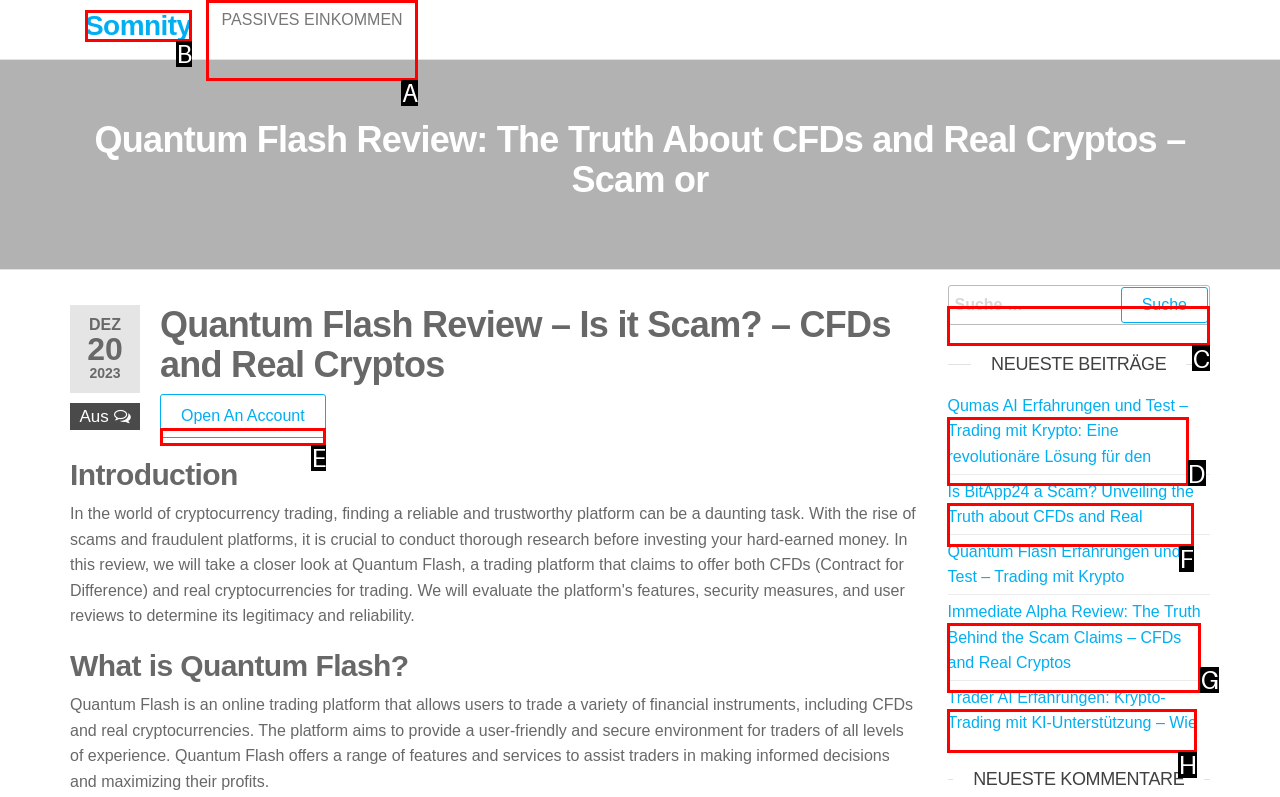Identify the correct letter of the UI element to click for this task: Search for something
Respond with the letter from the listed options.

C